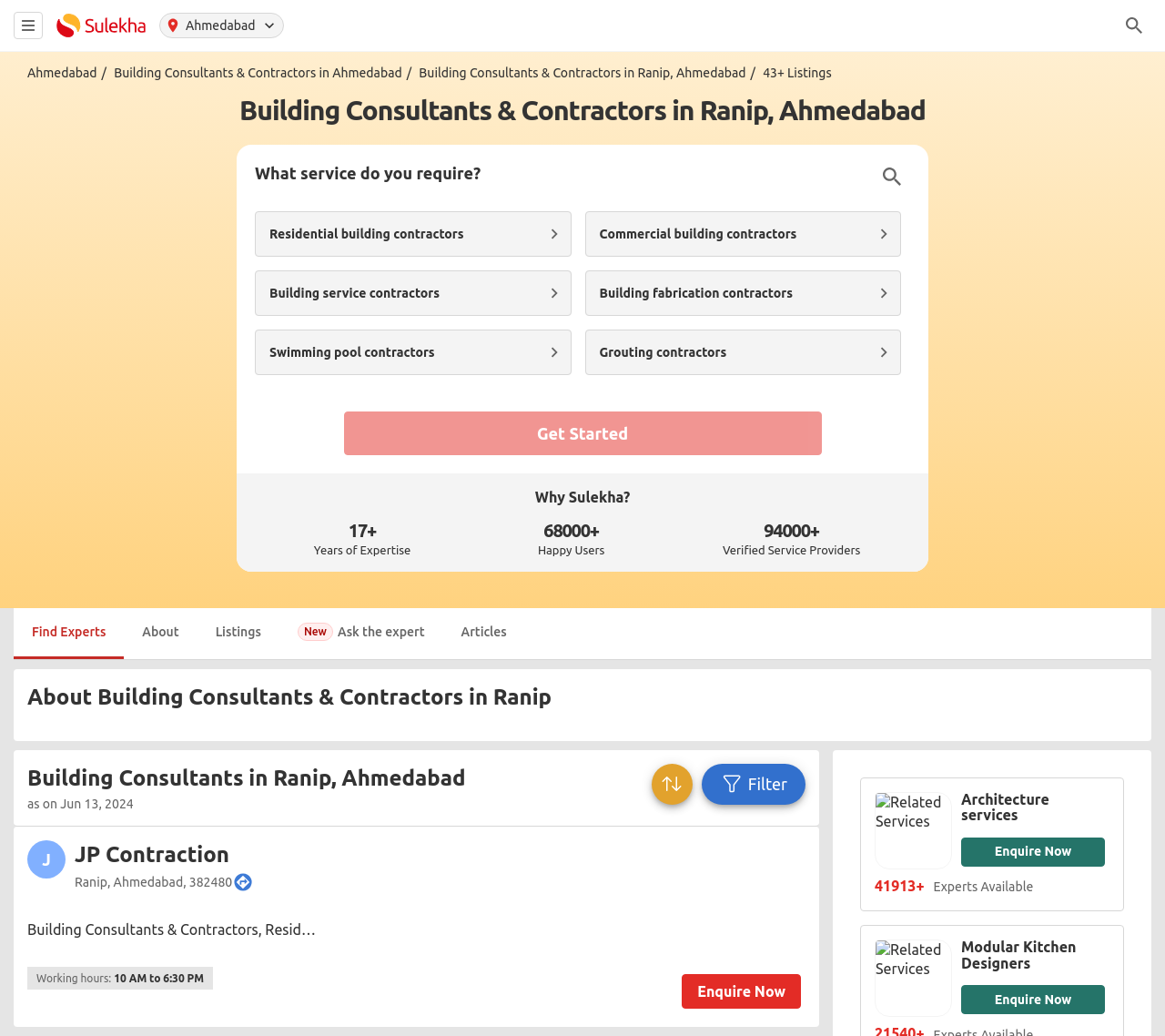Find the bounding box coordinates for the area that must be clicked to perform this action: "Click on the 'JP Contraction' link".

[0.064, 0.811, 0.197, 0.838]